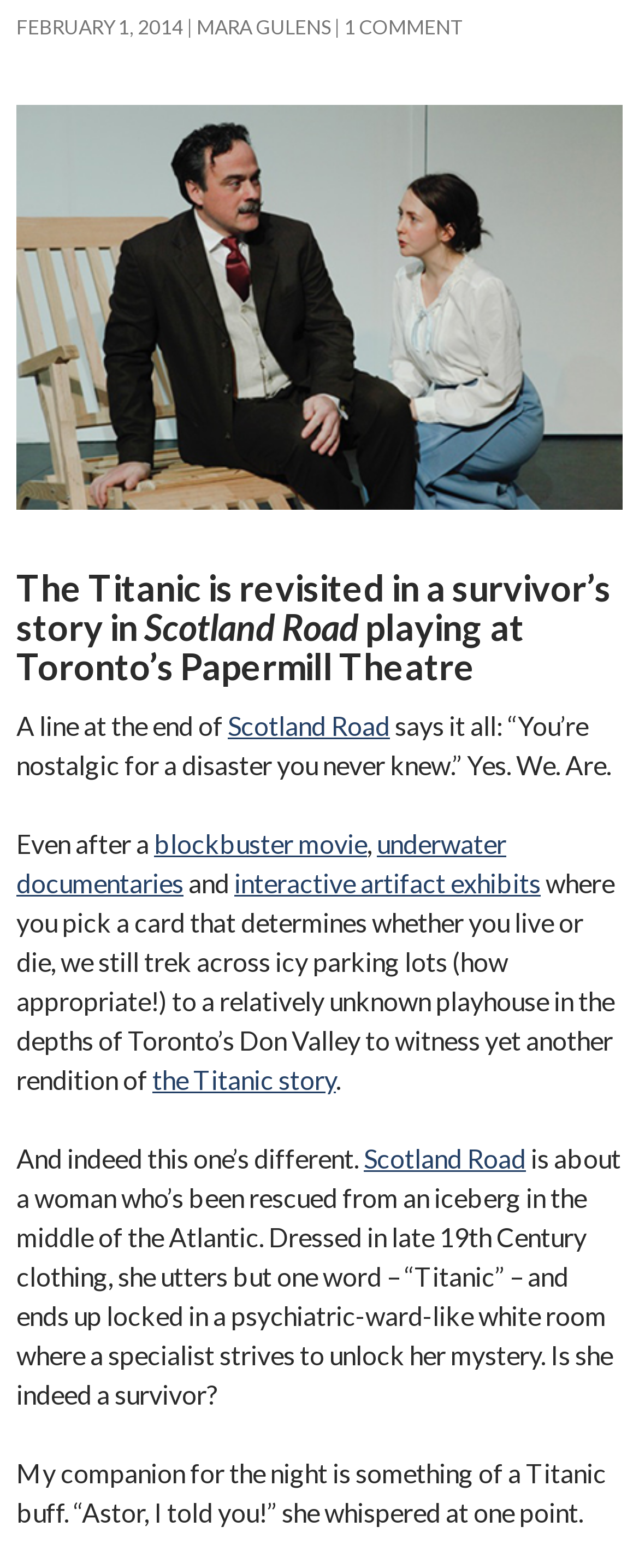Find and provide the bounding box coordinates for the UI element described here: "Alexander Girard". The coordinates should be given as four float numbers between 0 and 1: [left, top, right, bottom].

None